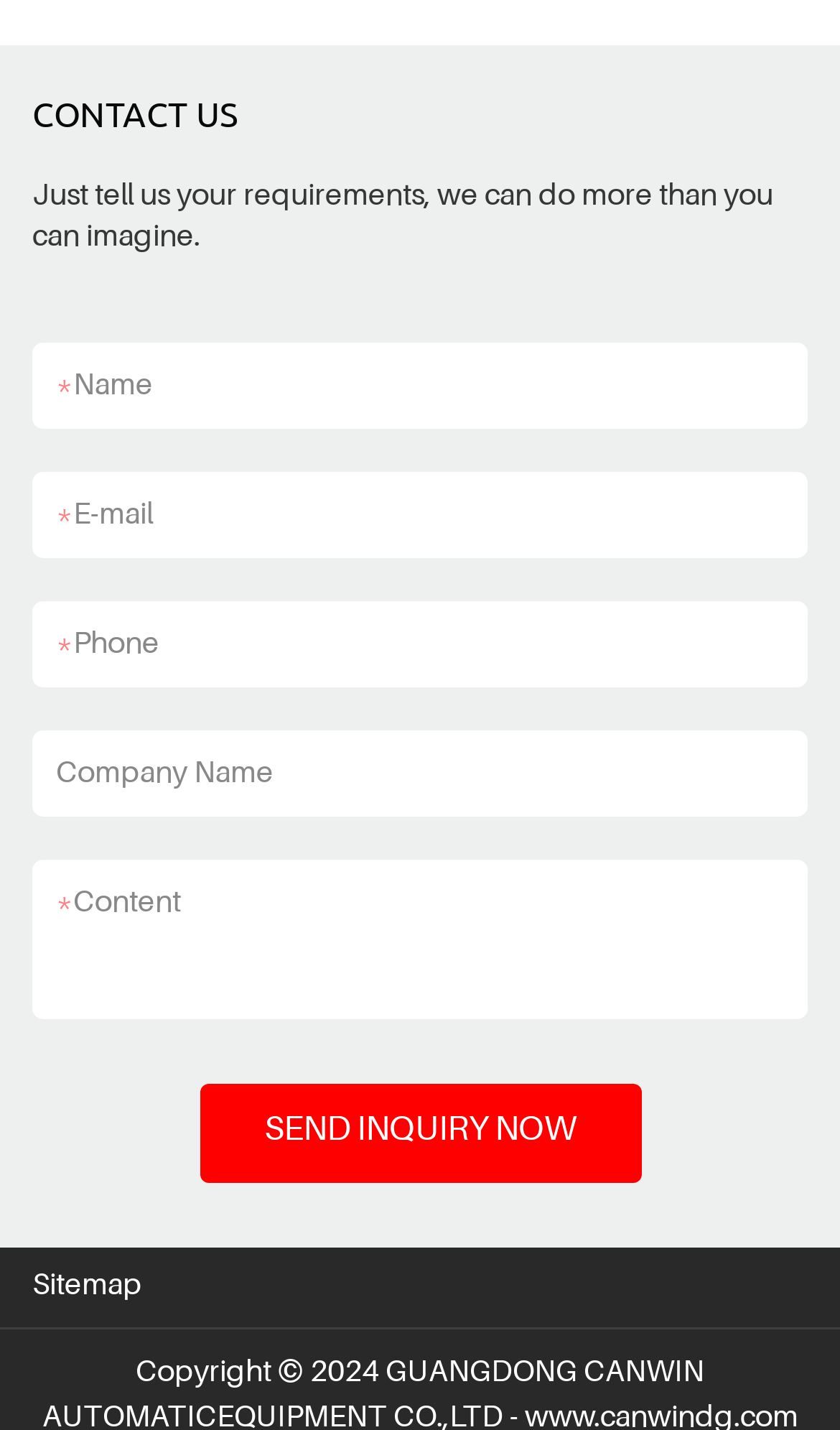Can you look at the image and give a comprehensive answer to the question:
What is the purpose of the form on this webpage?

The purpose of the form on this webpage is to allow users to contact the website owner or administrator by providing their name, email, phone number, company name, and content of their inquiry. This is evident from the text 'CONTACT US' and the presence of various text boxes and a 'SEND INQUIRY NOW' button.